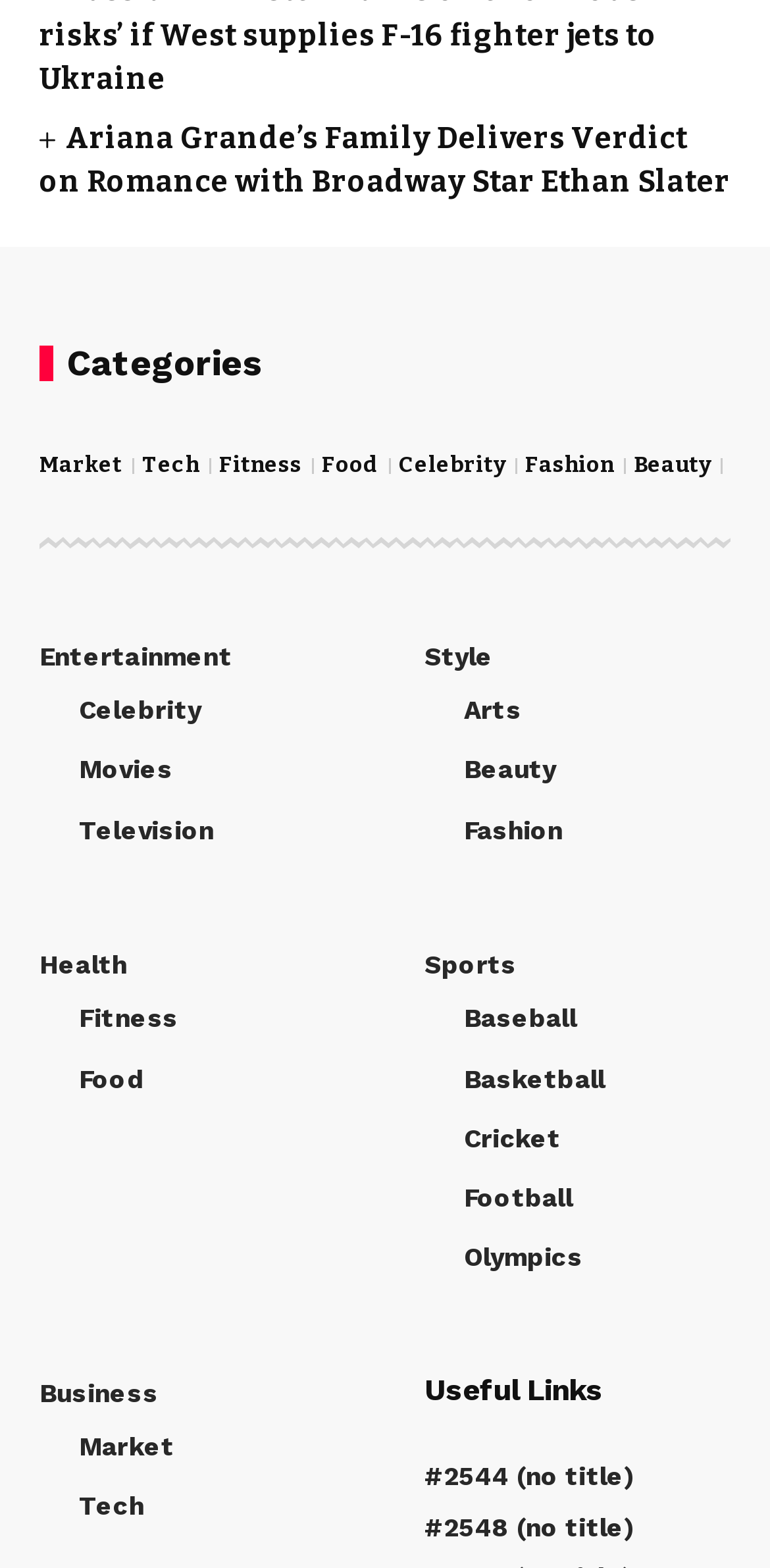Locate the bounding box coordinates of the area you need to click to fulfill this instruction: 'Read the article about Ariana Grande's family'. The coordinates must be in the form of four float numbers ranging from 0 to 1: [left, top, right, bottom].

[0.051, 0.077, 0.949, 0.128]